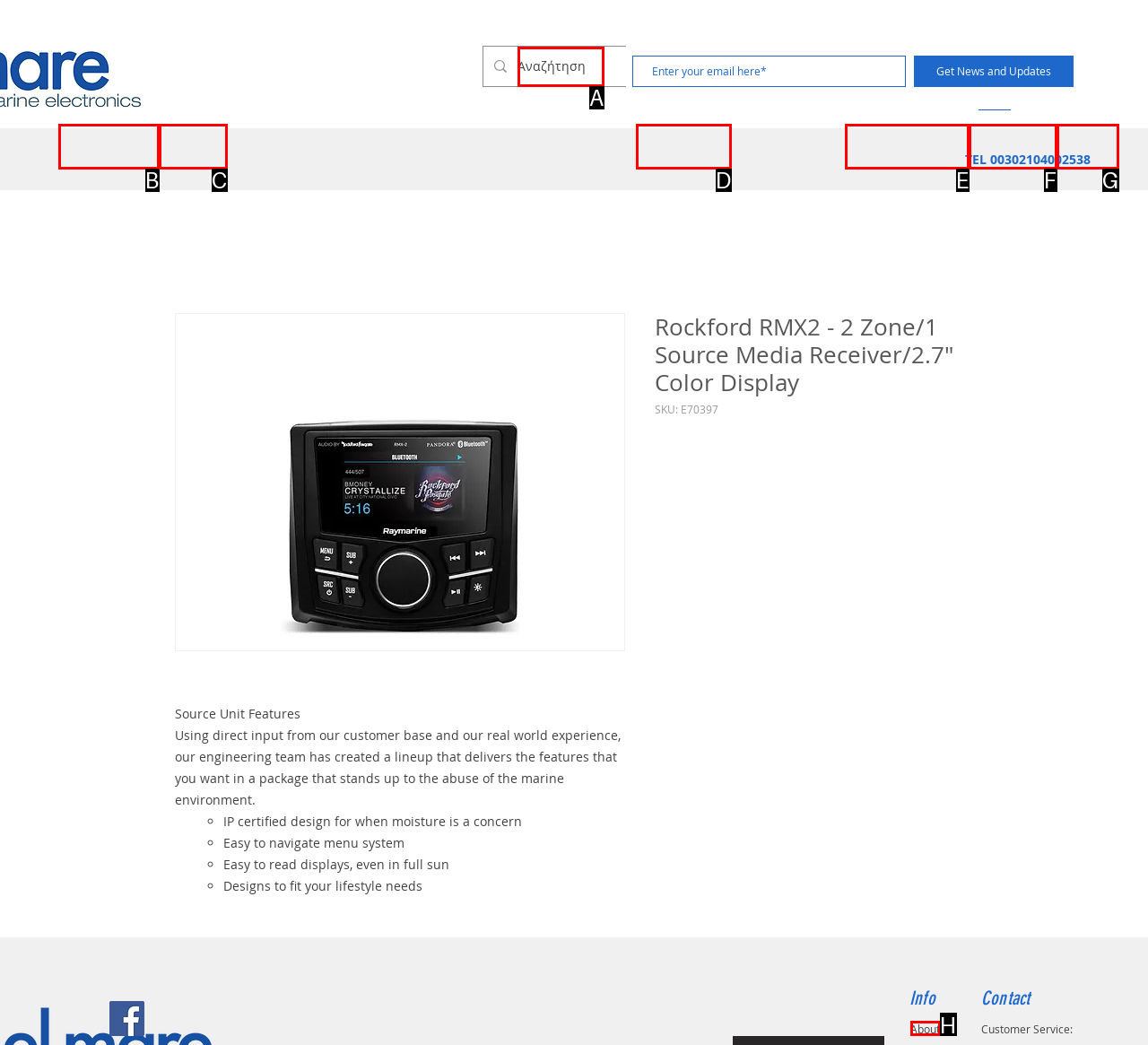From the given options, find the HTML element that fits the description: Marine Audio. Reply with the letter of the chosen element.

D